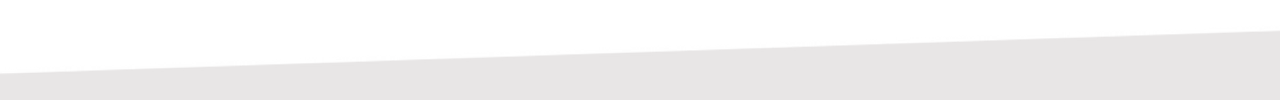List and describe all the prominent features within the image.

The image features a sleek and modern graphical design element, likely part of a website's footer section. This segment is characterized by a clean, minimalist aesthetic with subtle shades of gray, contributing to a contemporary look. The overarching theme emphasizes professionalism and innovation, resonating with the website's dedication to advanced engineering and design solutions tailored for architects. This visual element enhances the overall user experience, guiding visitors toward key navigational tabs and contact options, seamlessly integrating into the layout while reinforcing the brand's identity.